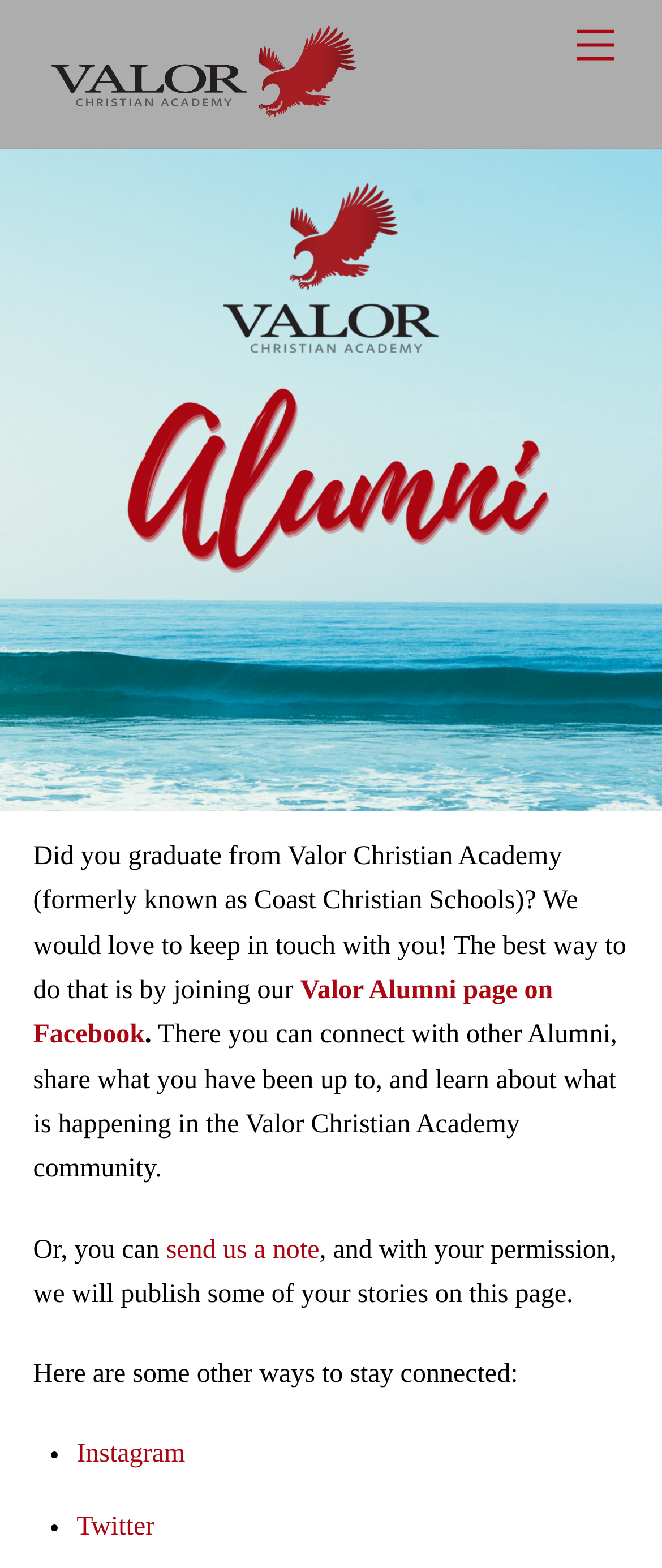Describe all the key features and sections of the webpage thoroughly.

The webpage is about the Alumni page of Valor Christian Academy, a school that focuses on preparing courageous leaders. At the top right corner, there is a "Menu" link. On the top left, there is a link to the school's main page, accompanied by a small image of the school's logo. Below the logo, there is a larger image that spans the entire width of the page, displaying the school's name and the phrase "and Coast Christian Schools Alumni Page".

The main content of the page starts with a paragraph of text, inviting alumni to keep in touch with the school by joining the Valor Alumni page on Facebook. Below this, there is a link to the Facebook page, followed by a brief description of what alumni can do on the page. The text continues, explaining that alumni can also send a note to the school, and with permission, their stories will be published on this page.

Further down, there is a section titled "Here are some other ways to stay connected:", which lists two social media platforms, Instagram and Twitter, as ways to stay connected with the school. Each platform is represented by a bullet point and a link to the respective page.

At the bottom right corner of the page, there is a "Back To Top" link, allowing users to quickly navigate back to the top of the page.